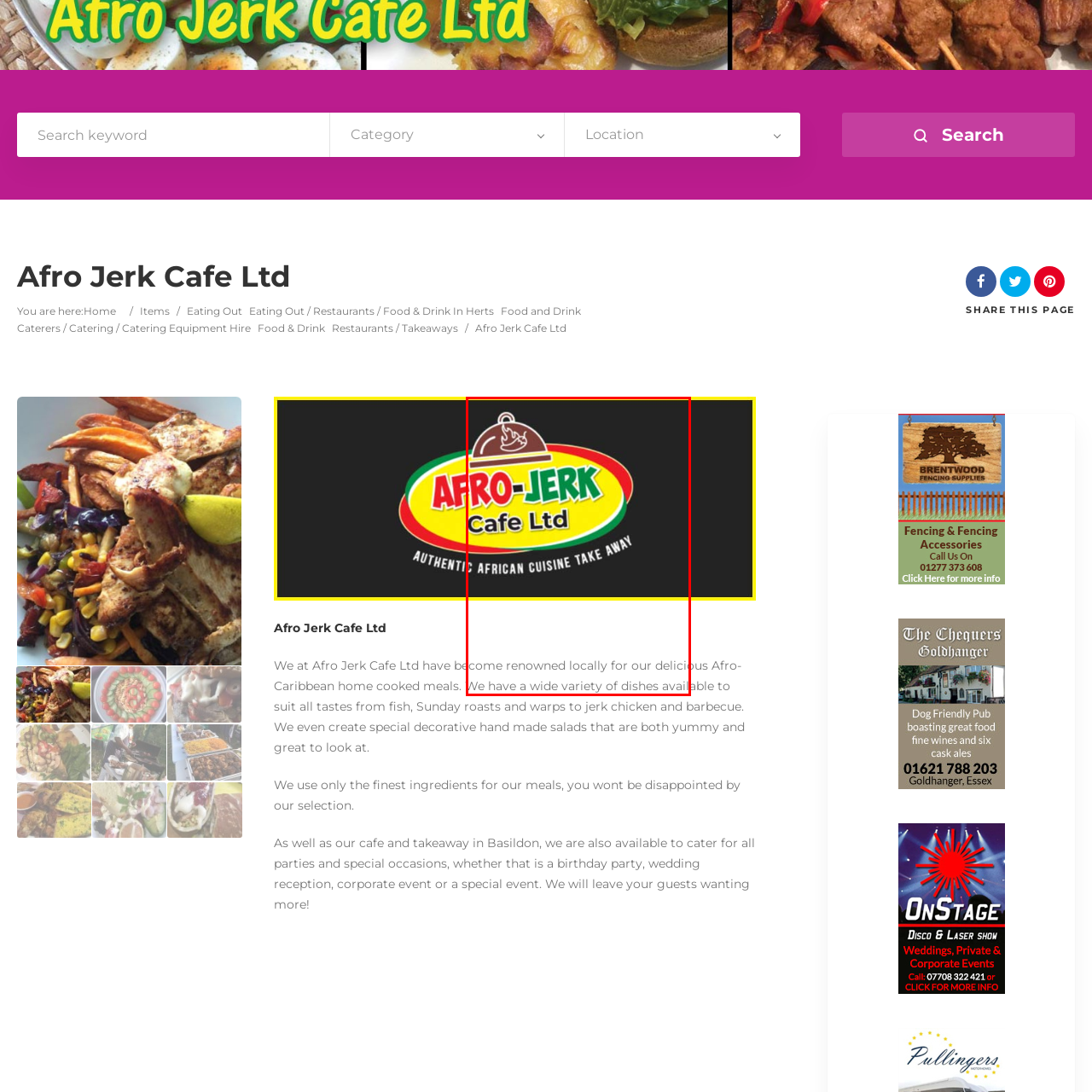Does the logo have a subtitle?
Observe the image highlighted by the red bounding box and answer the question comprehensively.

The logo has a subtitle that reads 'Authentic African Cuisine Take Away', which emphasizes the cafe's takeaway service.